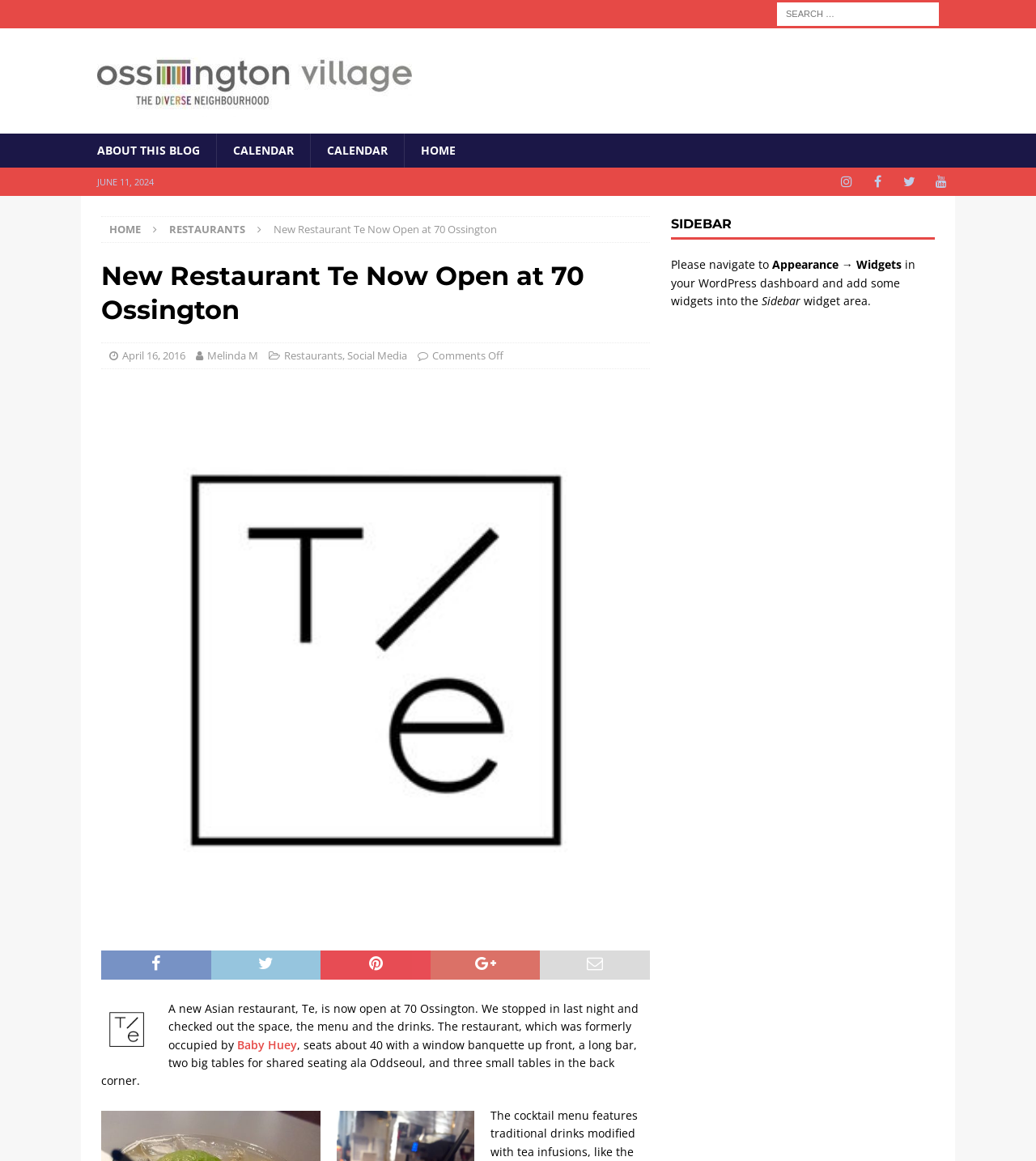Please extract the title of the webpage.

New Restaurant Te Now Open at 70 Ossington